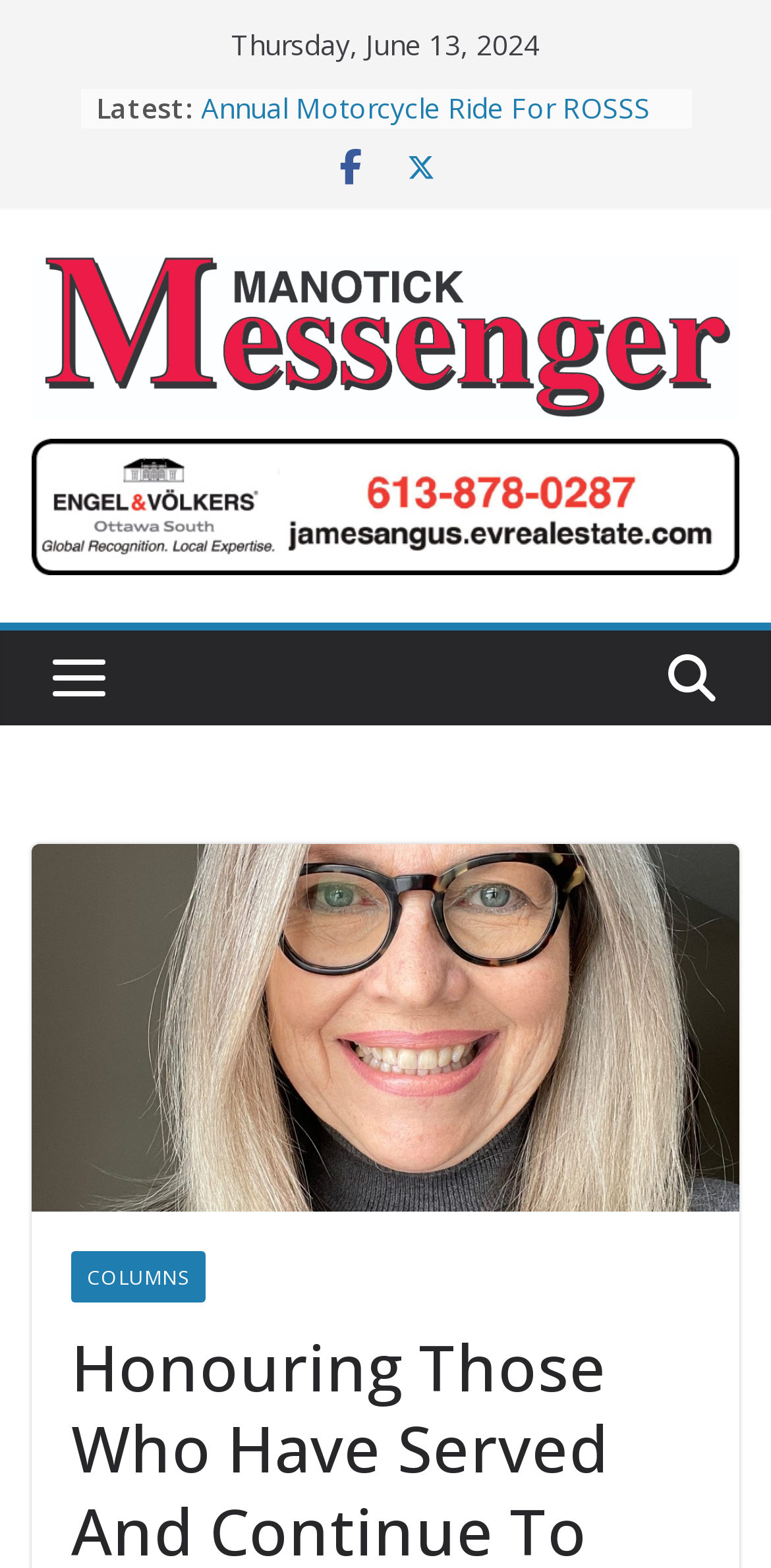Respond to the question below with a single word or phrase: How many news articles are listed?

5